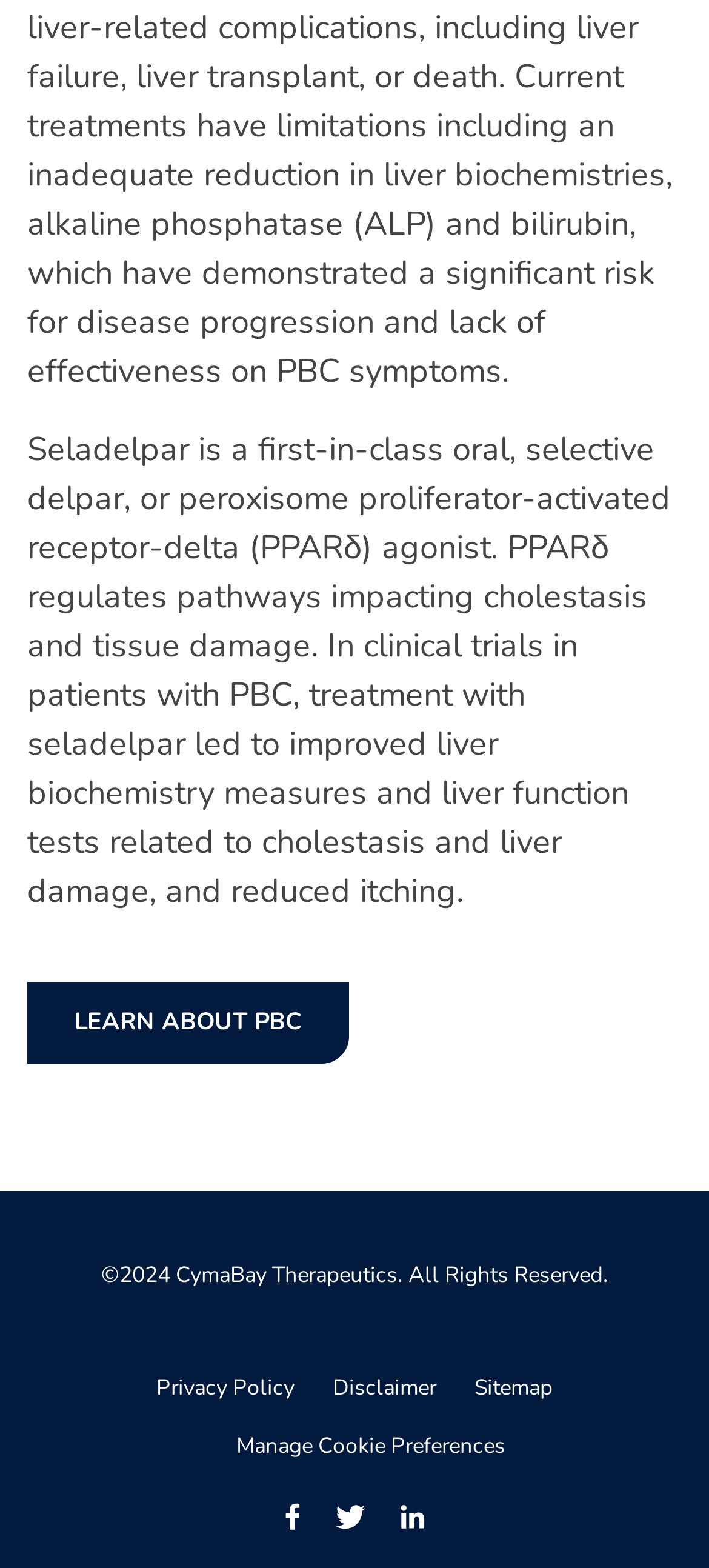Show the bounding box coordinates for the element that needs to be clicked to execute the following instruction: "Visit CymaBay Therapeutics". Provide the coordinates in the form of four float numbers between 0 and 1, i.e., [left, top, right, bottom].

[0.247, 0.803, 0.56, 0.822]